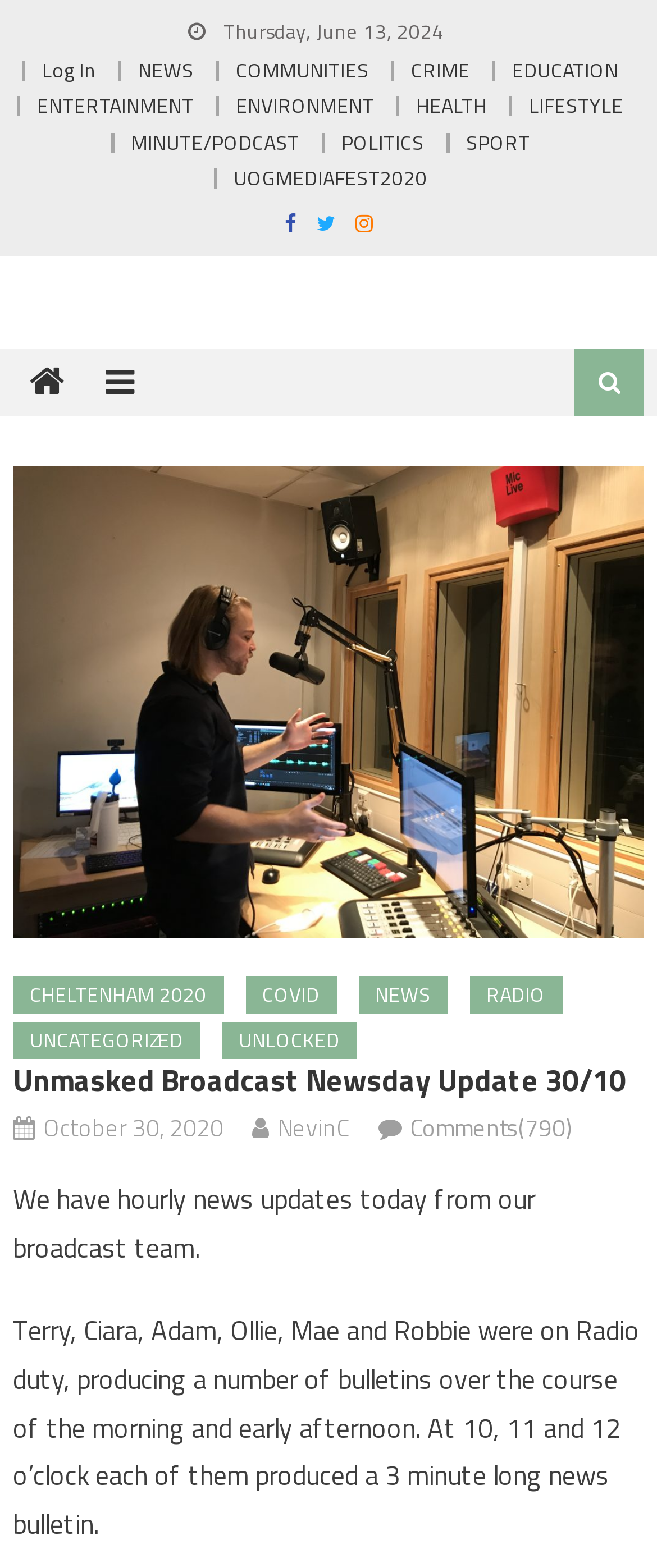What is the date of the news update?
Deliver a detailed and extensive answer to the question.

I found the answer by looking at the link 'October 30, 2020' which is located below the heading 'Unmasked Broadcast Newsday Update 30/10' and has a bounding box coordinate of [0.066, 0.708, 0.341, 0.73]. This link is likely to be the date of the news update.